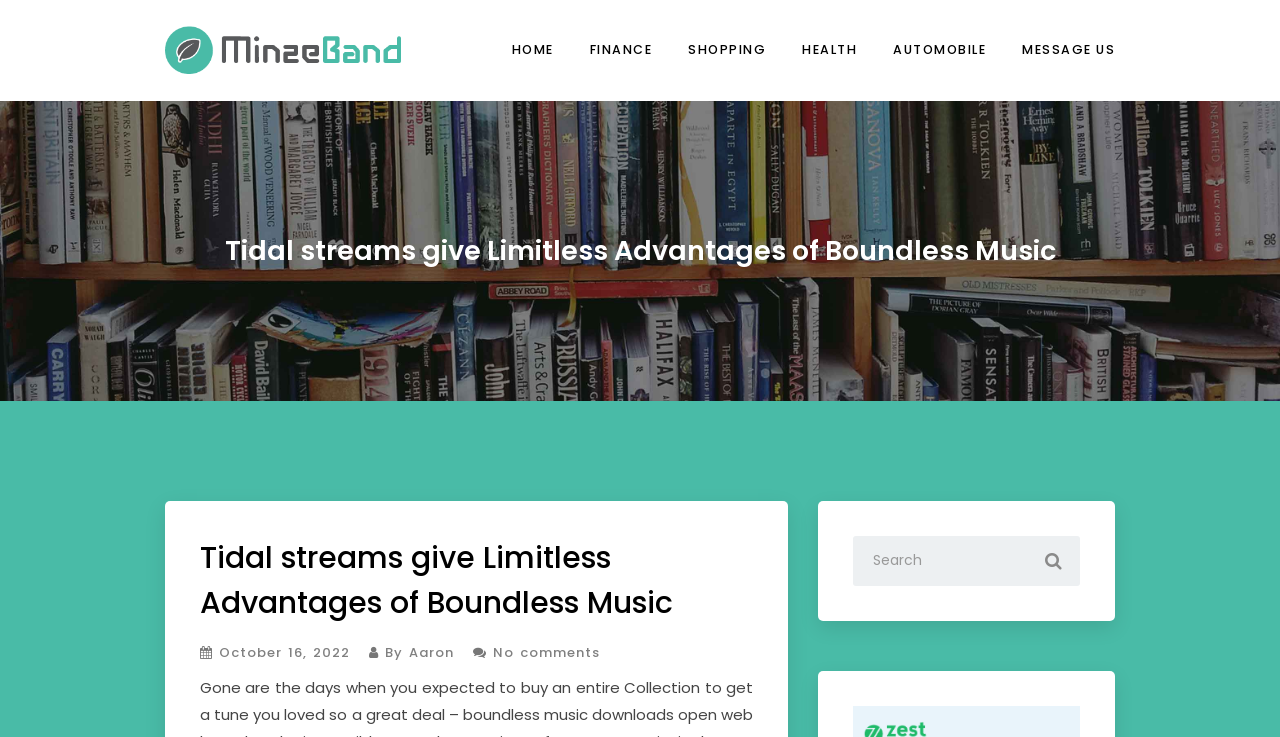What is the date of the article?
Please provide a comprehensive and detailed answer to the question.

The date 'October 16, 2022' is mentioned at the bottom of the webpage, next to the author's name 'Aaron', indicating that the article was published on this date.